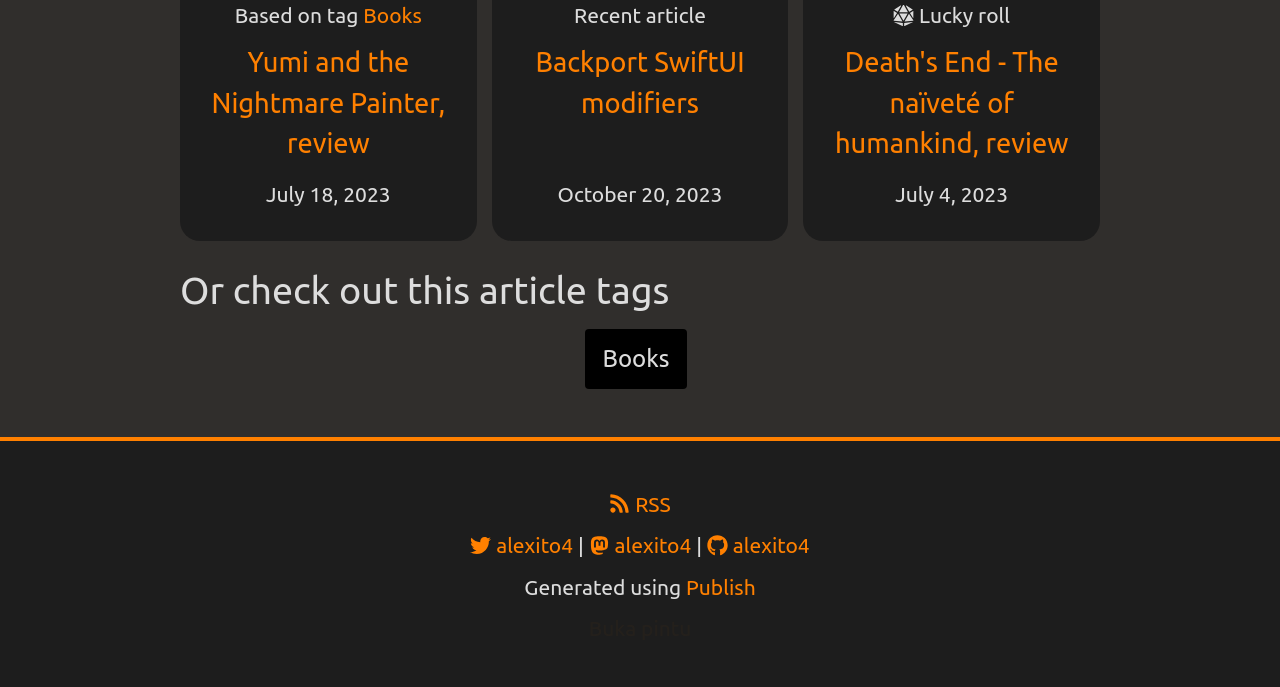Determine the bounding box coordinates of the section to be clicked to follow the instruction: "Visit the homepage of alexito4". The coordinates should be given as four float numbers between 0 and 1, formatted as [left, top, right, bottom].

[0.48, 0.776, 0.54, 0.811]